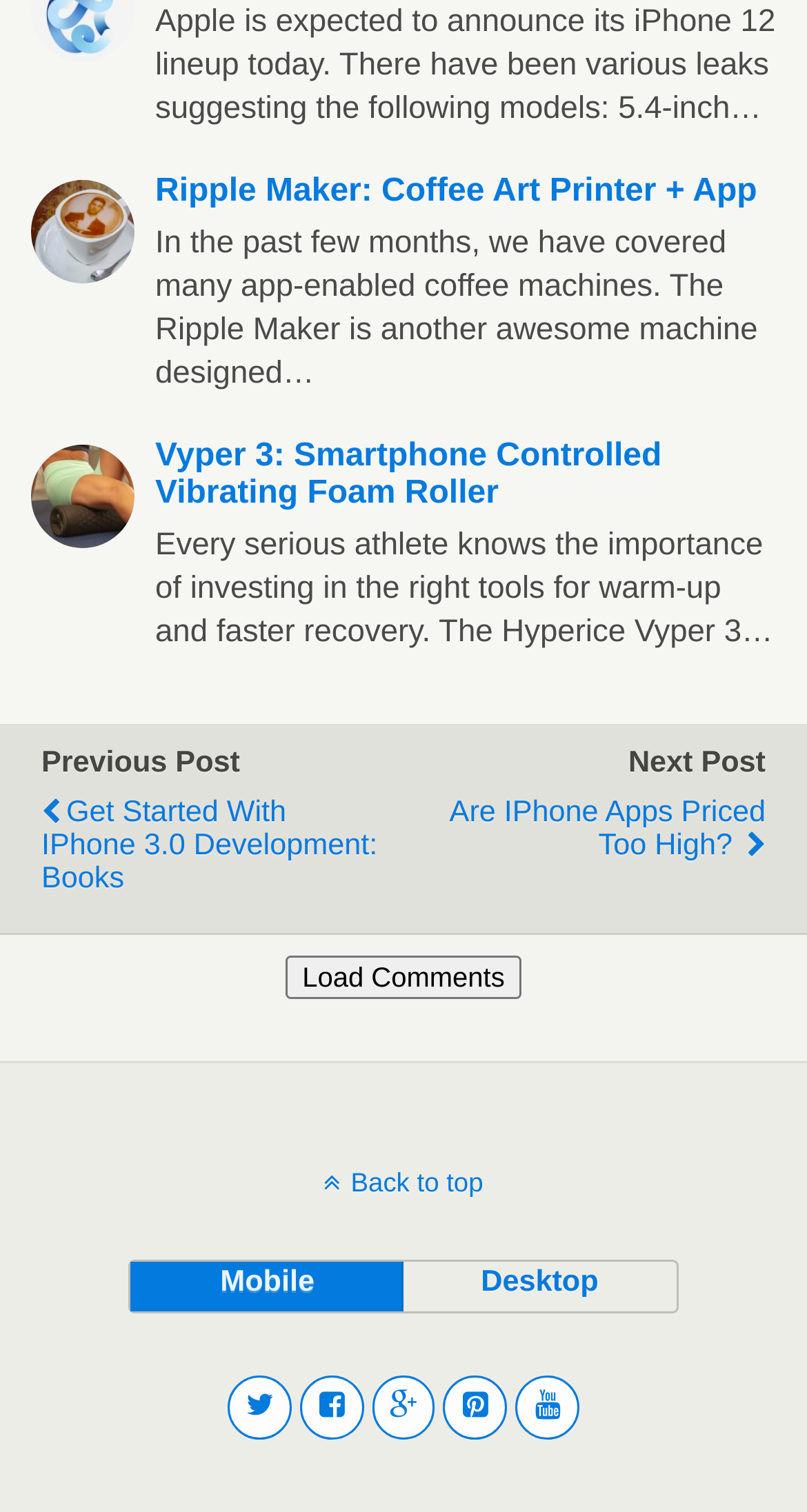Identify the bounding box coordinates for the UI element mentioned here: "title="Facebook"". Provide the coordinates as four float values between 0 and 1, i.e., [left, top, right, bottom].

[0.371, 0.91, 0.45, 0.952]